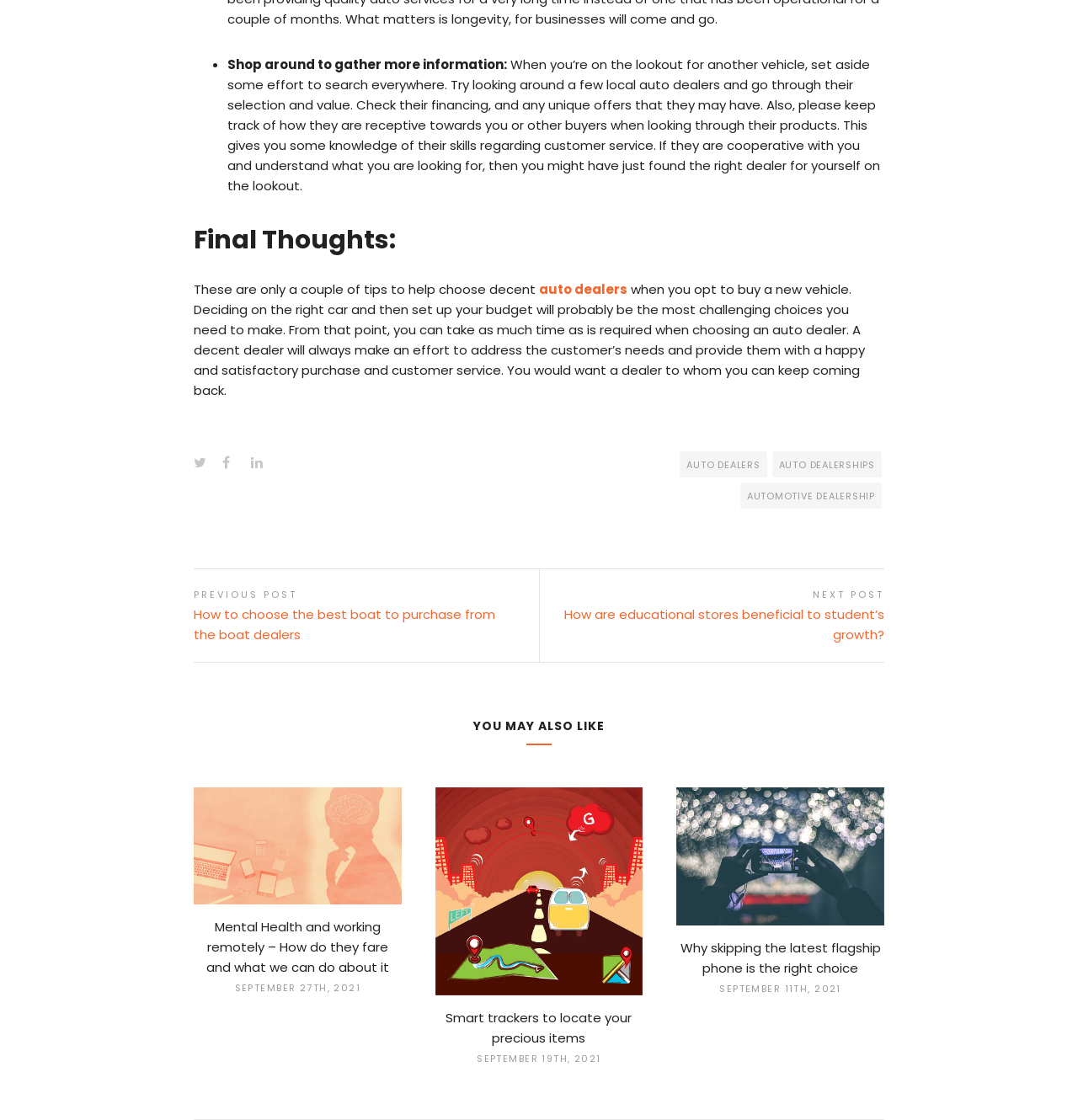Locate the bounding box coordinates of the area that needs to be clicked to fulfill the following instruction: "Check 'Mental Health and working remotely – How do they fare and what we can do about it'". The coordinates should be in the format of four float numbers between 0 and 1, namely [left, top, right, bottom].

[0.18, 0.703, 0.372, 0.902]